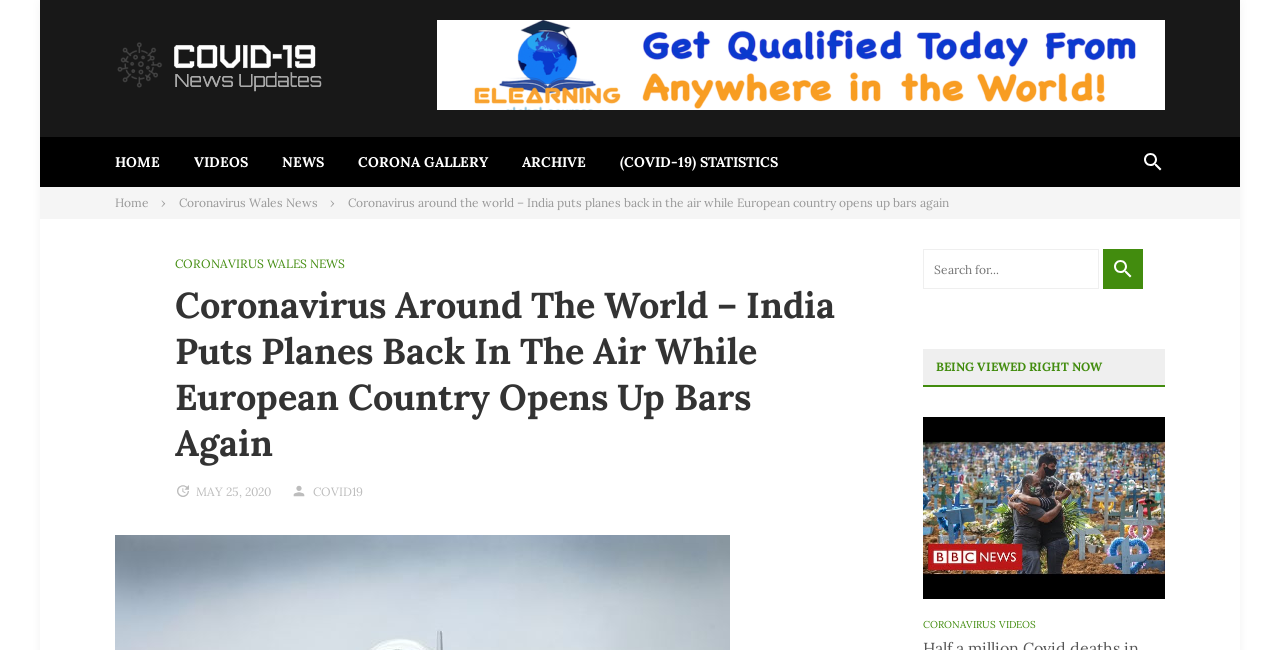Please indicate the bounding box coordinates of the element's region to be clicked to achieve the instruction: "Search for:". Provide the coordinates as four float numbers between 0 and 1, i.e., [left, top, right, bottom].

[0.721, 0.383, 0.858, 0.445]